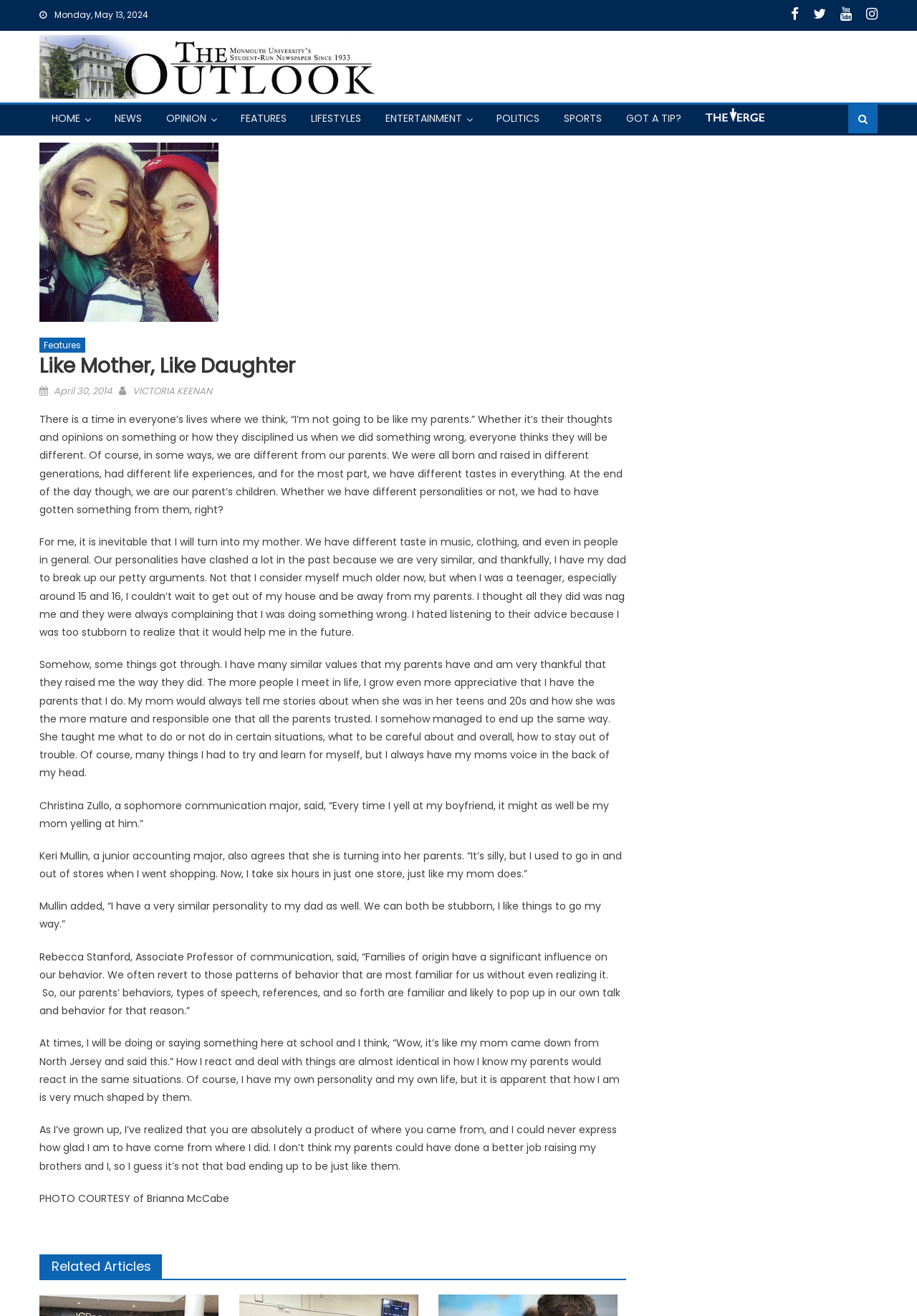Can you identify the bounding box coordinates of the clickable region needed to carry out this instruction: 'contact the photographer'? The coordinates should be four float numbers within the range of 0 to 1, stated as [left, top, right, bottom].

None